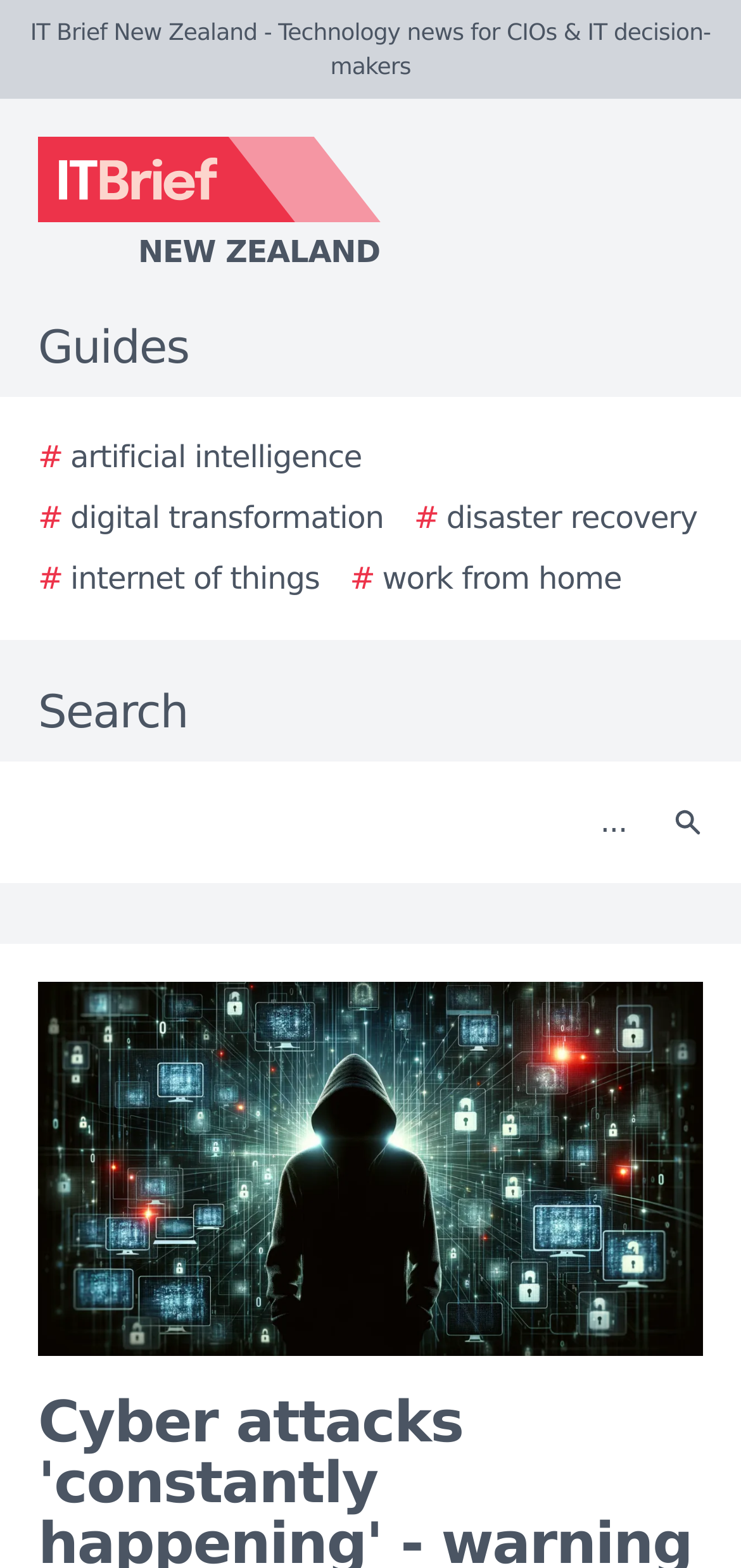Give a one-word or one-phrase response to the question:
What is the purpose of the textbox?

Search